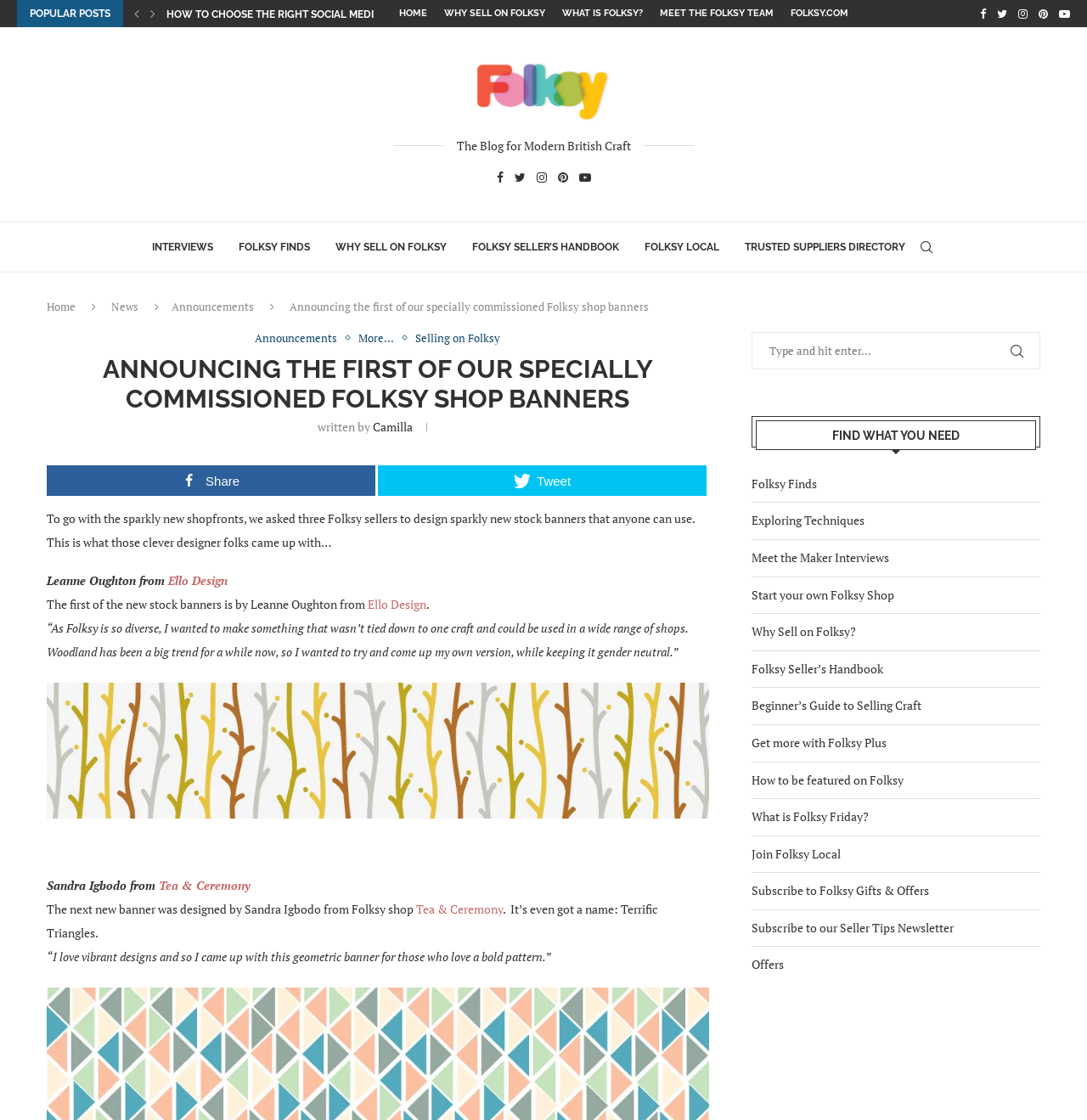Based on what you see in the screenshot, provide a thorough answer to this question: What is the purpose of the search box?

I found the answer by looking at the search box, which is located below the 'FIND WHAT YOU NEED' heading, indicating that it is meant to help users find what they need on the website.